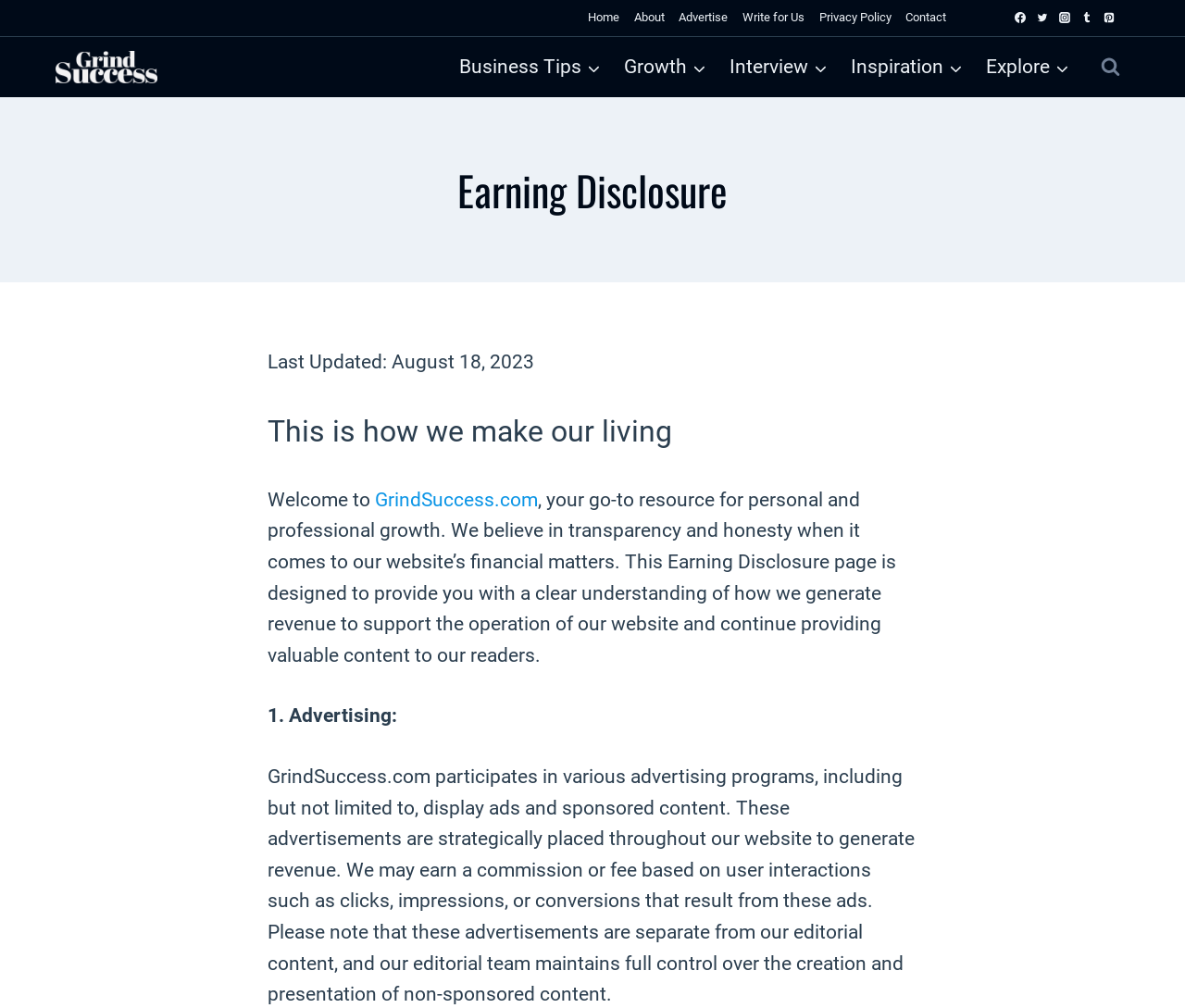What is the name of the logo?
Provide a fully detailed and comprehensive answer to the question.

I found the logo by looking at the top-left corner of the webpage, where it says 'Grind Success Logo'.